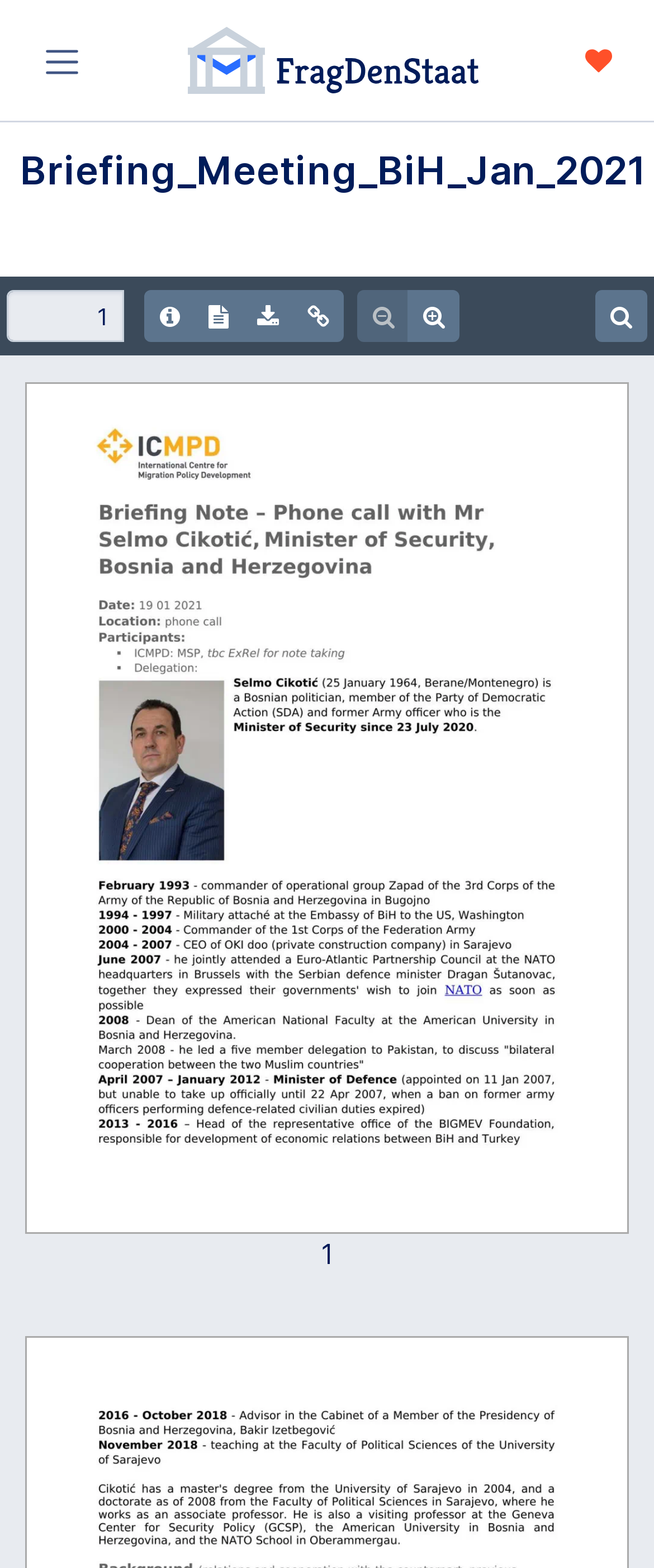Based on the image, give a detailed response to the question: How many buttons are in the second group of buttons?

I identified the second group of buttons, which starts with the button ' Verkleinern' and ends with the button ' Vergrößern', and counted 3 buttons in total.